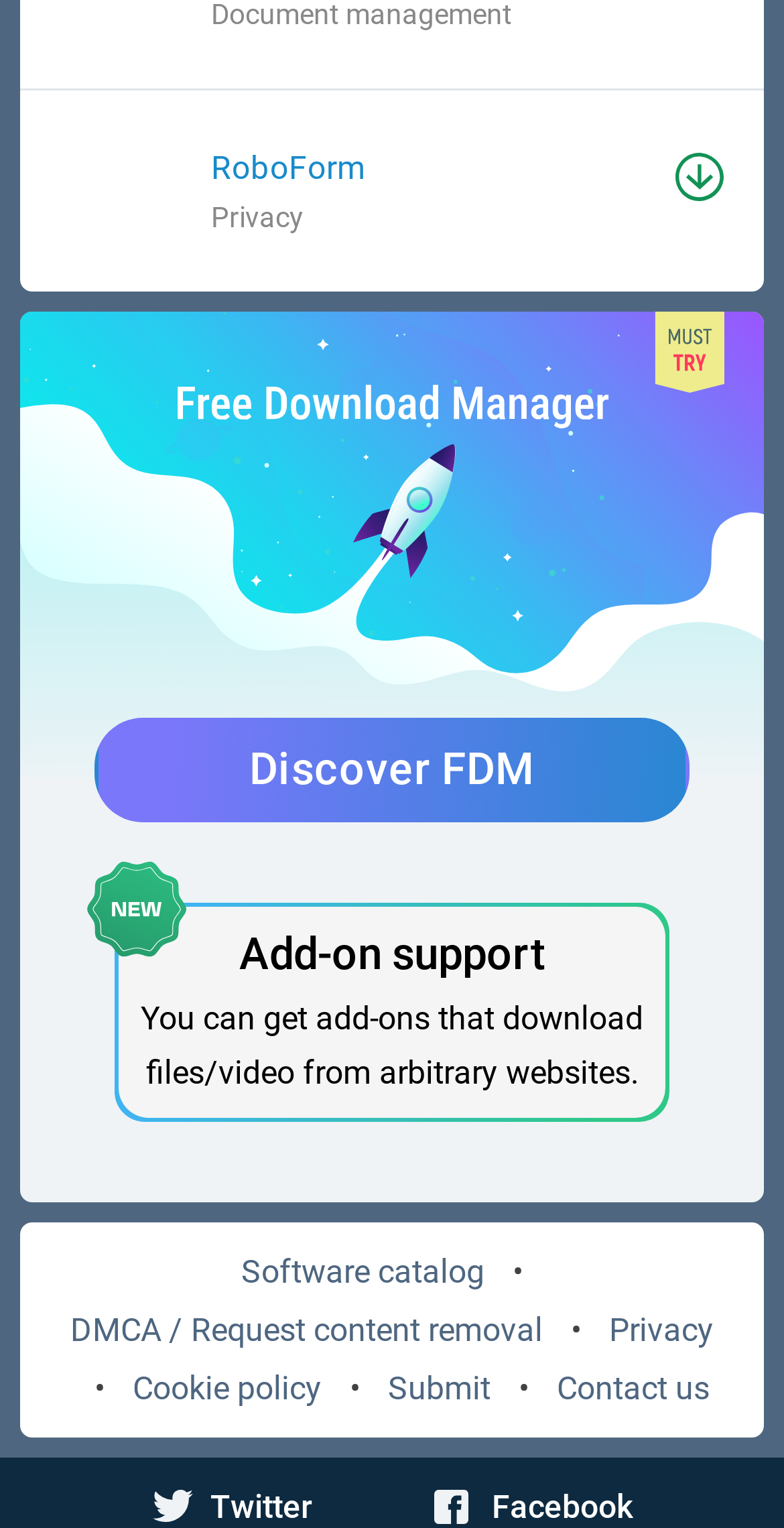What is the theme of the image at the top of the page?
Look at the image and answer the question with a single word or phrase.

Make downloads easier